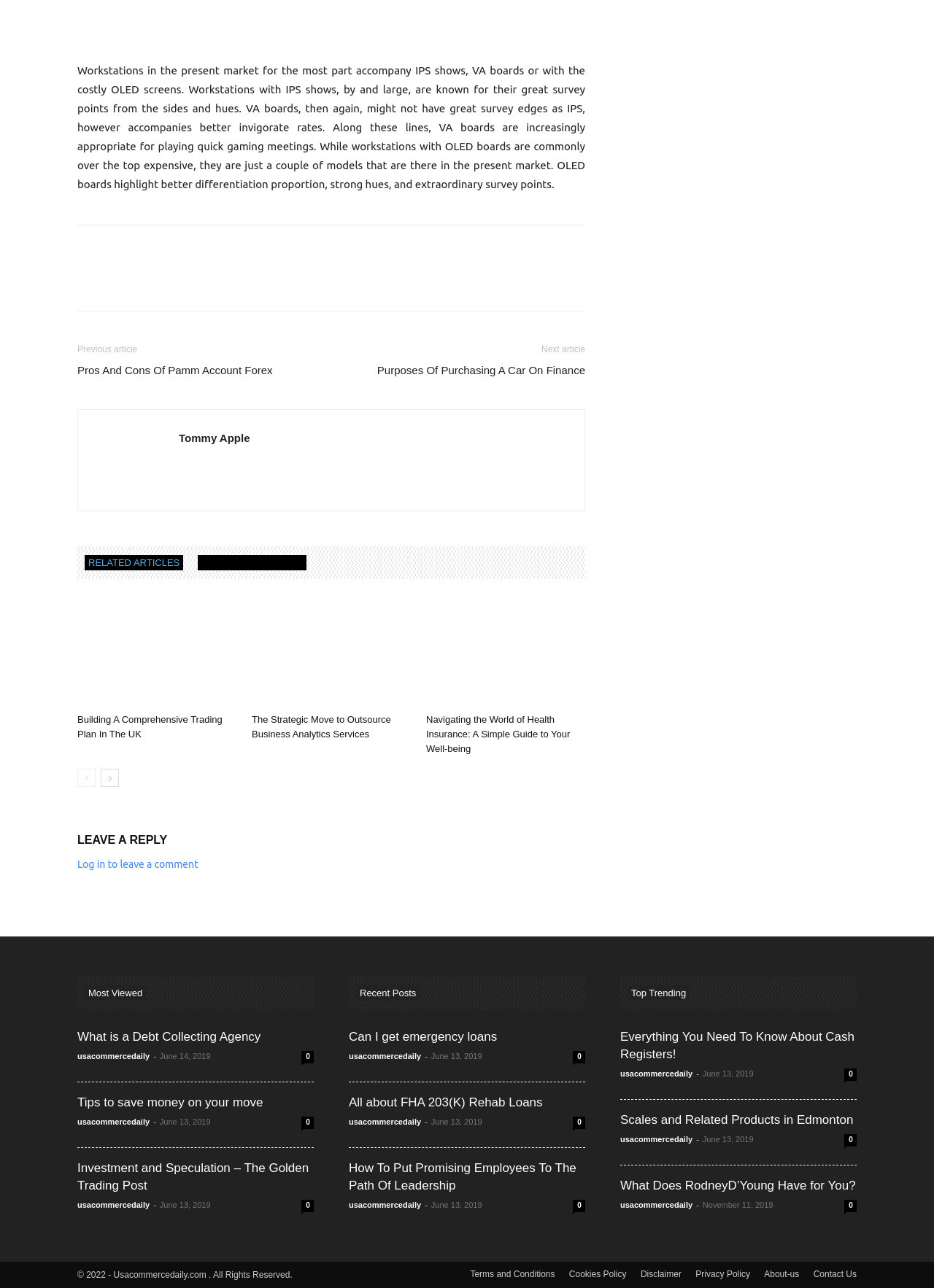Please find the bounding box coordinates of the element that you should click to achieve the following instruction: "Go to 'Previous article'". The coordinates should be presented as four float numbers between 0 and 1: [left, top, right, bottom].

[0.083, 0.268, 0.147, 0.275]